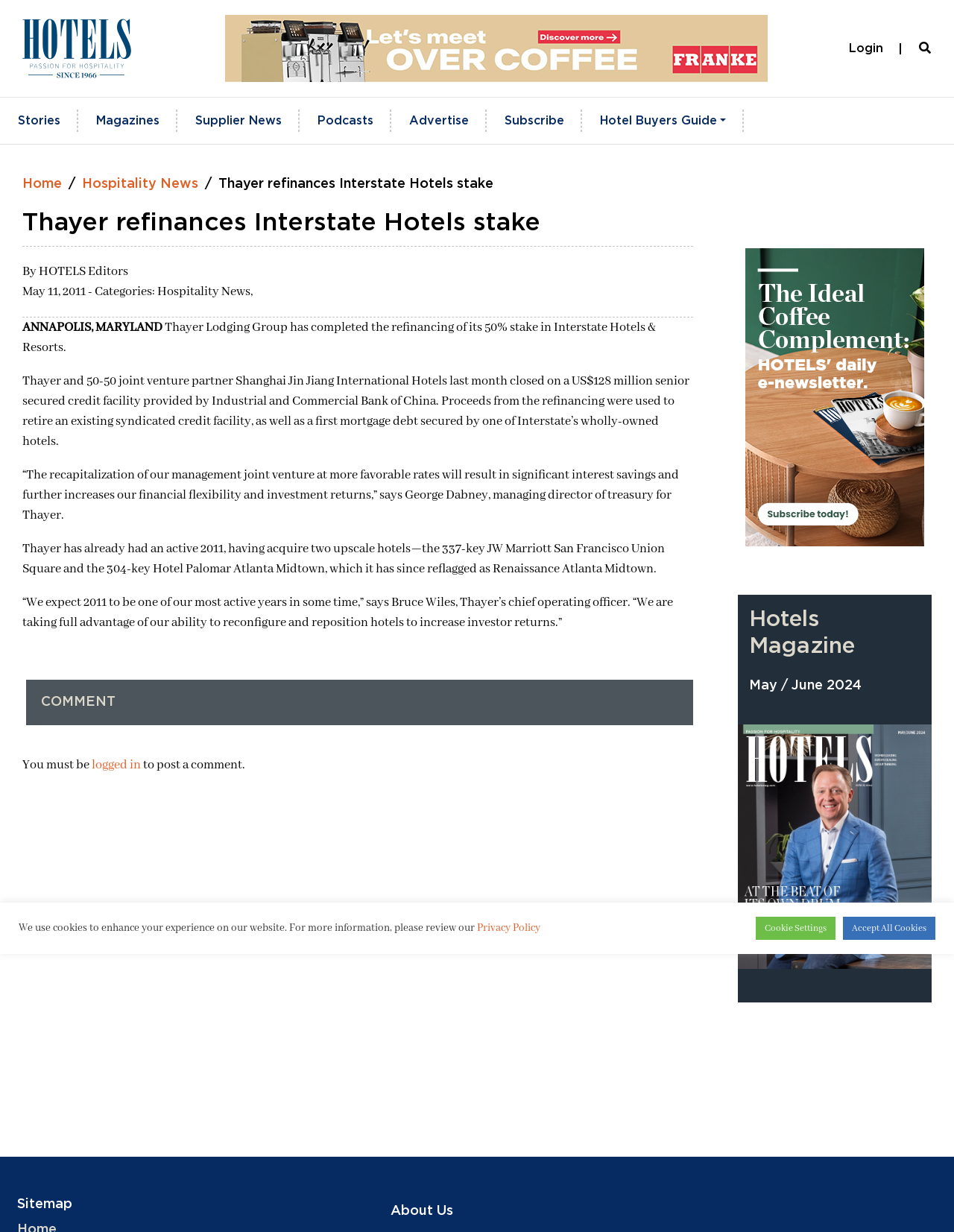How much is the senior secured credit facility? Please answer the question using a single word or phrase based on the image.

US$128 million